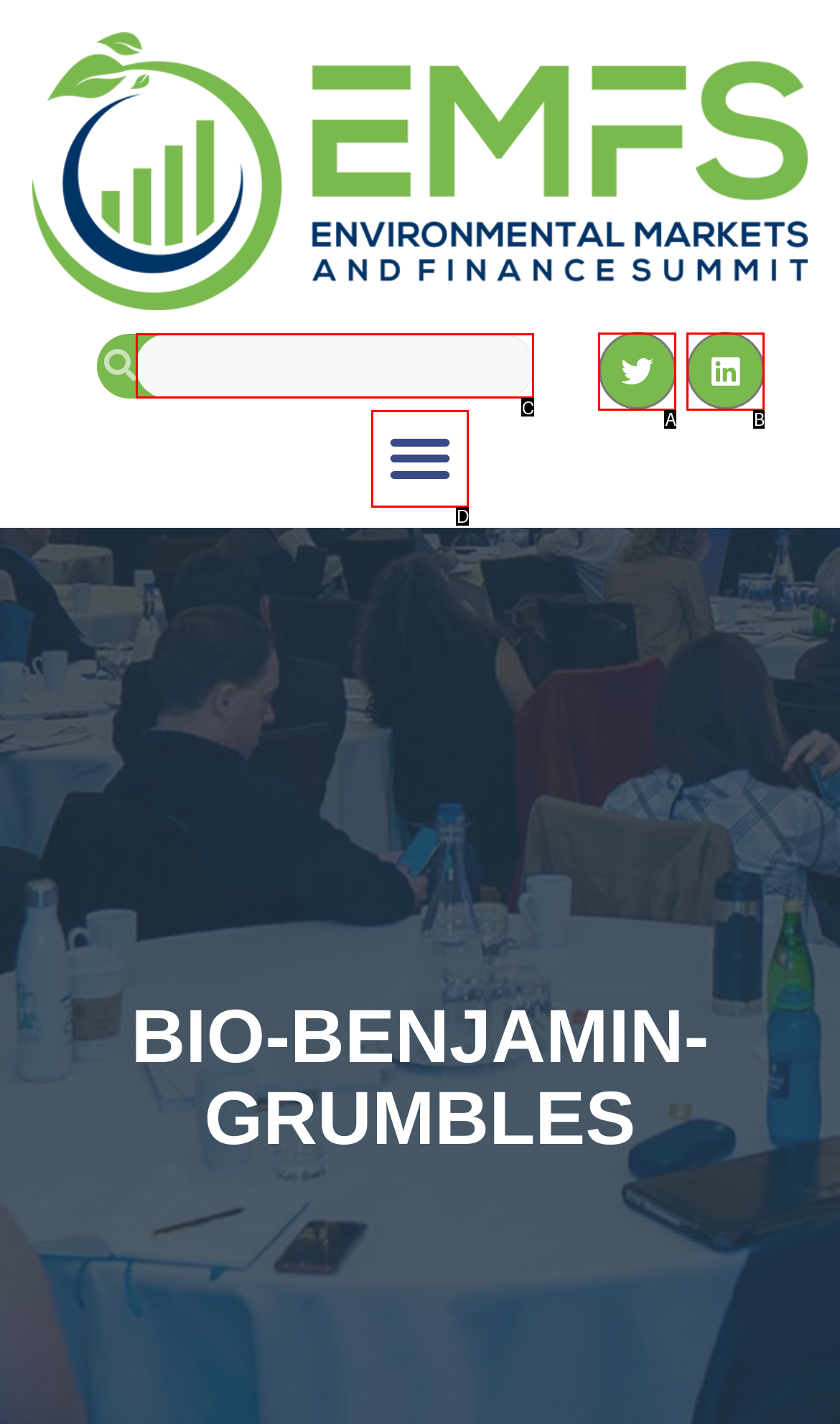From the given options, find the HTML element that fits the description: Linkedin. Reply with the letter of the chosen element.

B